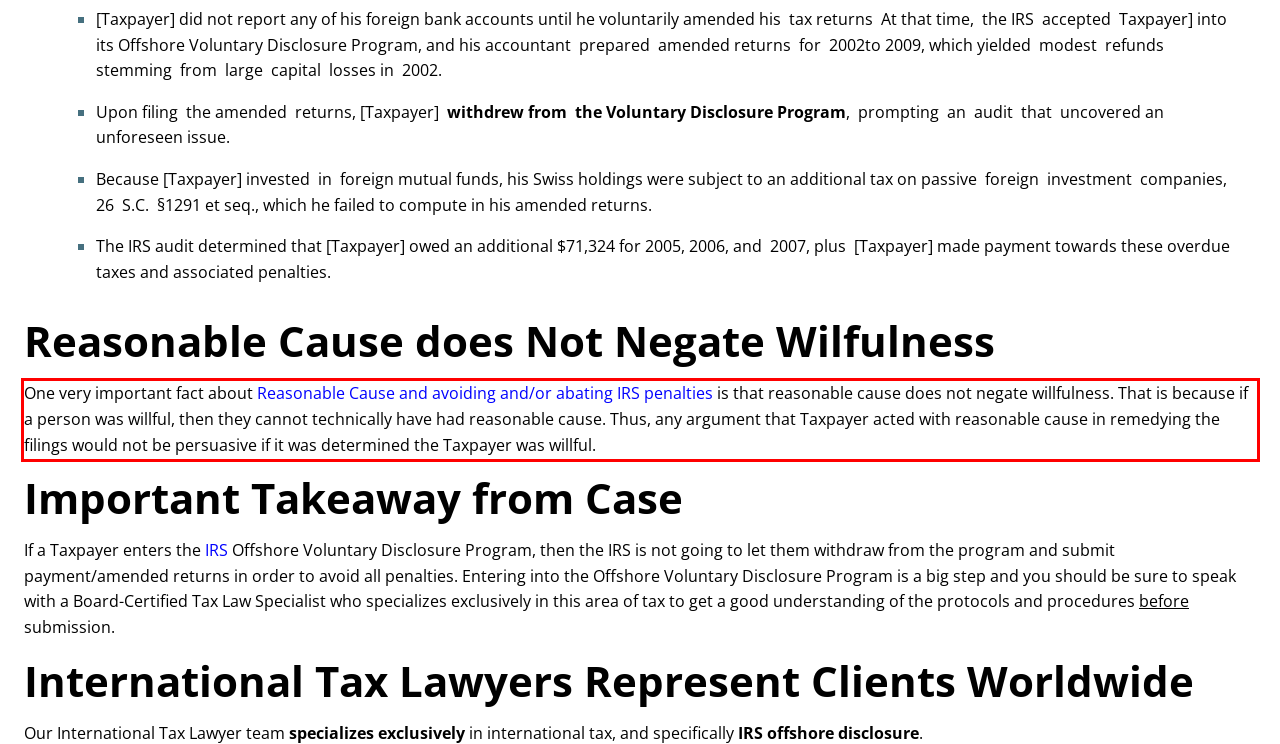Please identify and extract the text from the UI element that is surrounded by a red bounding box in the provided webpage screenshot.

One very important fact about Reasonable Cause and avoiding and/or abating IRS penalties is that reasonable cause does not negate willfulness. That is because if a person was willful, then they cannot technically have had reasonable cause. Thus, any argument that Taxpayer acted with reasonable cause in remedying the filings would not be persuasive if it was determined the Taxpayer was willful.